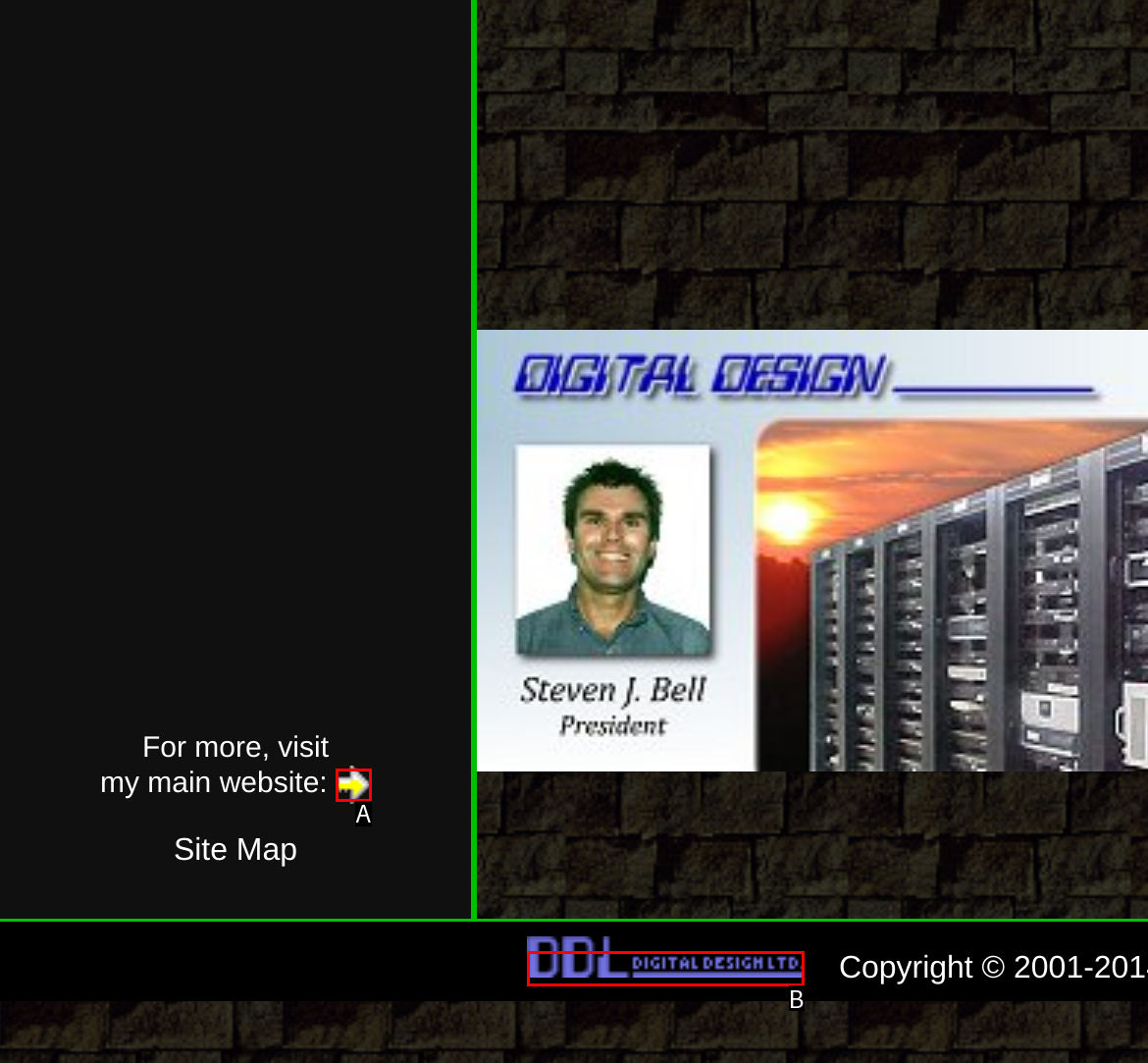Choose the option that best matches the description: parent_node: For more, visit
Indicate the letter of the matching option directly.

A